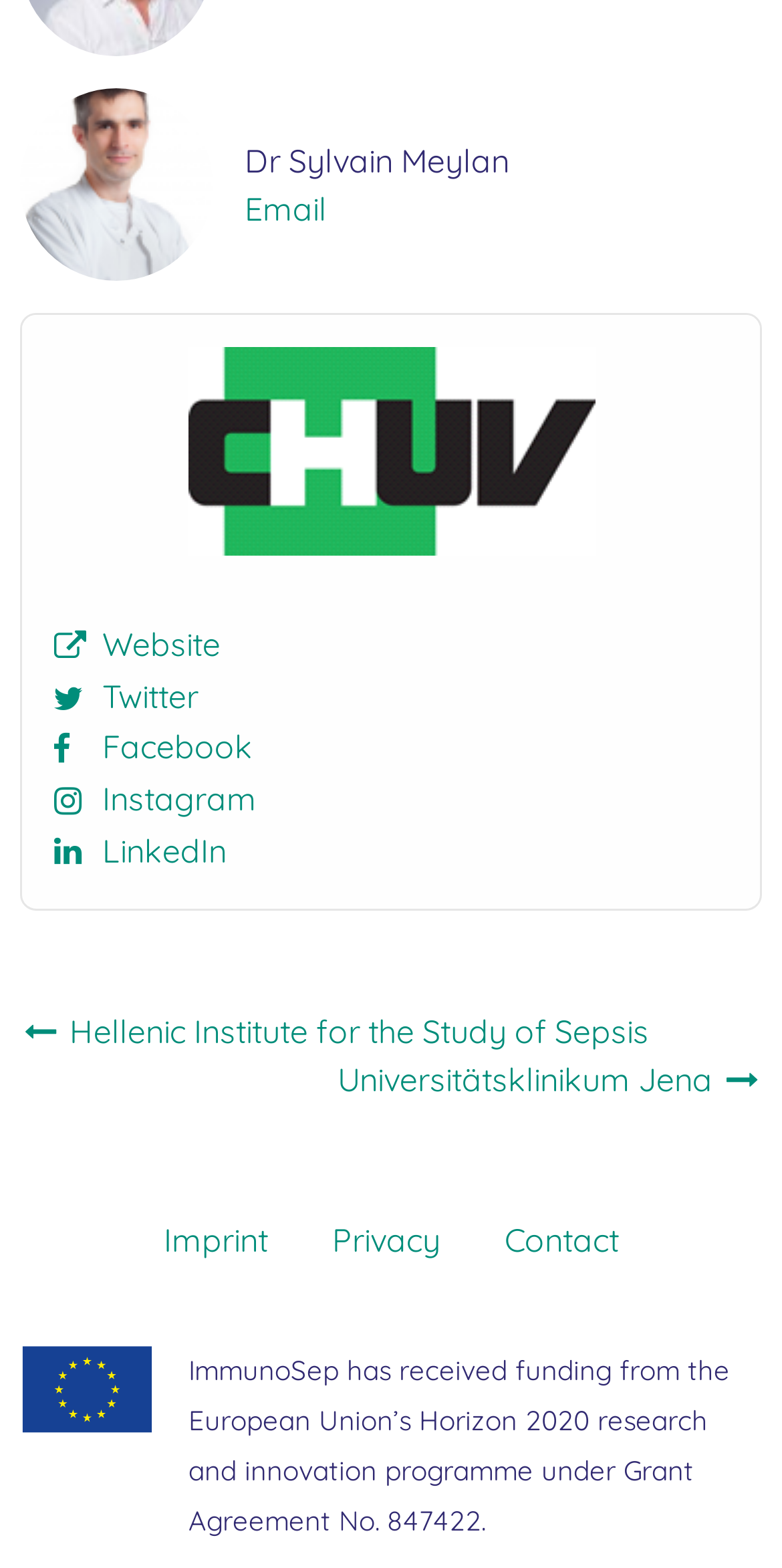Please answer the following question as detailed as possible based on the image: 
What is the funding source of ImmunoSep?

The static text at the bottom of the webpage mentions that 'ImmunoSep has received funding from the European Union’s Horizon 2020 research and innovation programme under Grant Agreement No. 847422', which indicates that the funding source of ImmunoSep is the European Union.